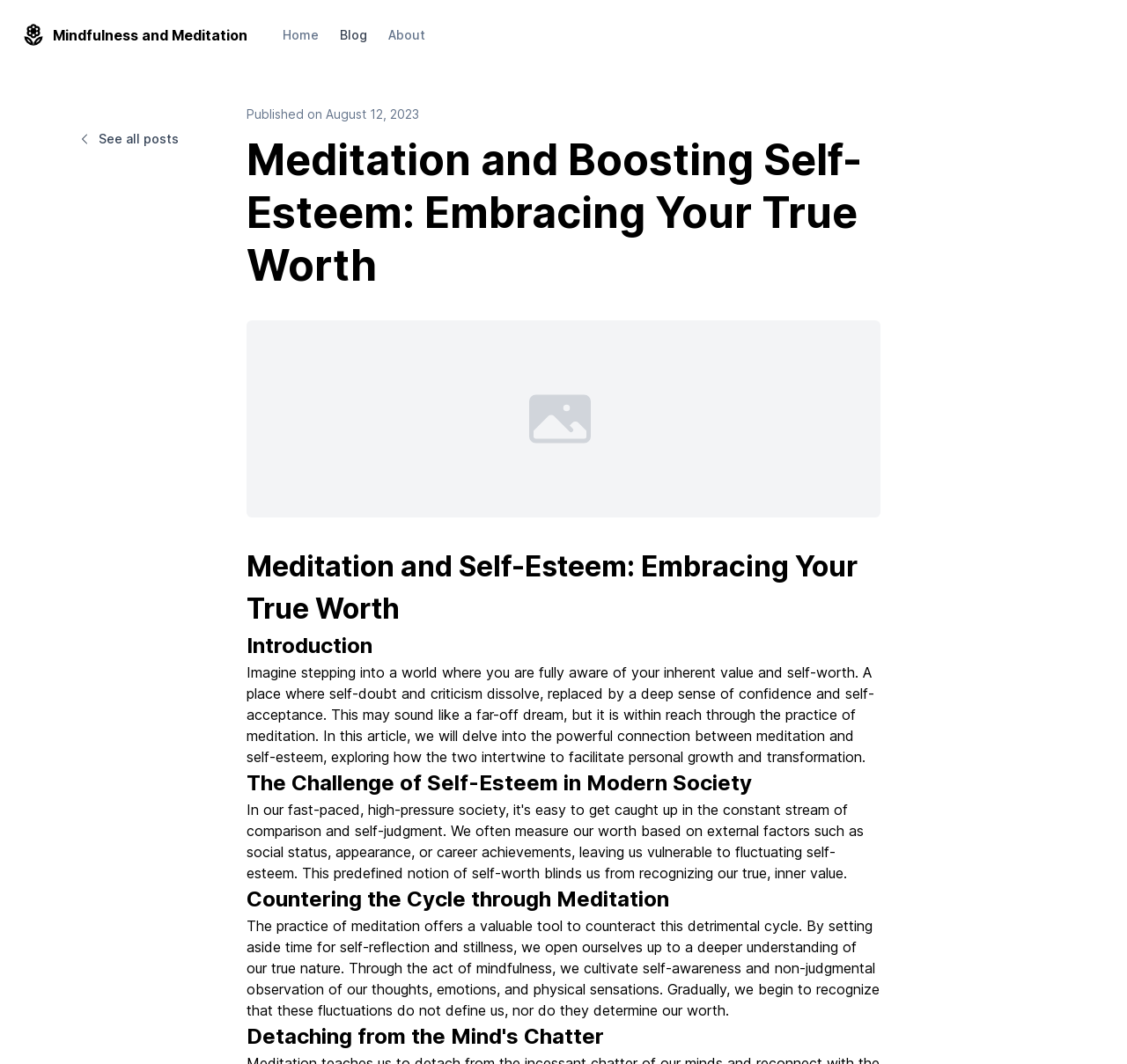Using the image as a reference, answer the following question in as much detail as possible:
What is the purpose of meditation according to the article?

I found the answer by reading the text under the heading 'Countering the Cycle through Meditation'. The text states that meditation helps to cultivate self-awareness and non-judgmental observation of thoughts, emotions, and physical sensations, which suggests that the purpose of meditation is to increase self-awareness.